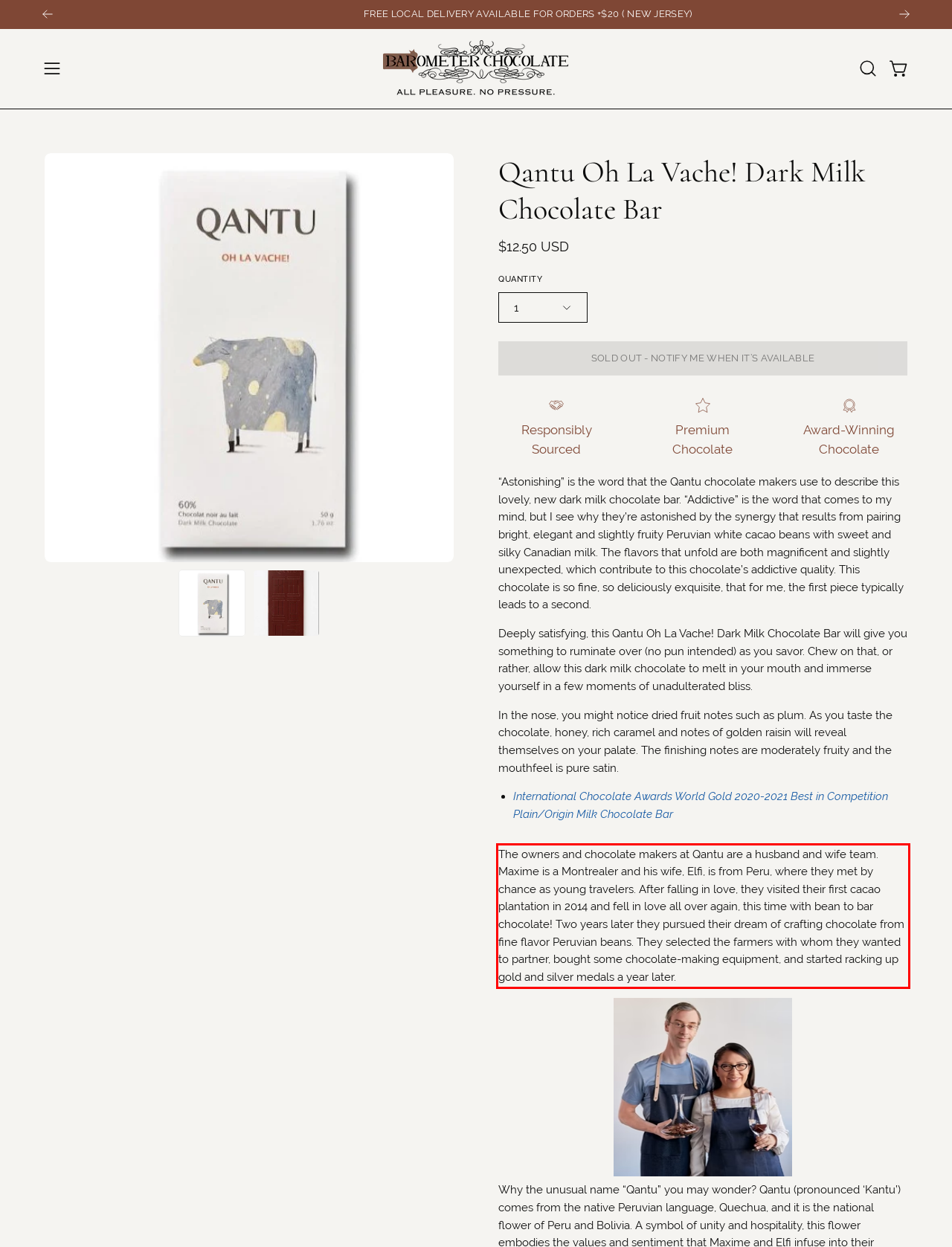Given the screenshot of a webpage, identify the red rectangle bounding box and recognize the text content inside it, generating the extracted text.

The owners and chocolate makers at Qantu are a husband and wife team. Maxime is a Montrealer and his wife, Elfi, is from Peru, where they met by chance as young travelers. After falling in love, they visited their first cacao plantation in 2014 and fell in love all over again, this time with bean to bar chocolate! Two years later they pursued their dream of crafting chocolate from fine flavor Peruvian beans. They selected the farmers with whom they wanted to partner, bought some chocolate-making equipment, and started racking up gold and silver medals a year later.